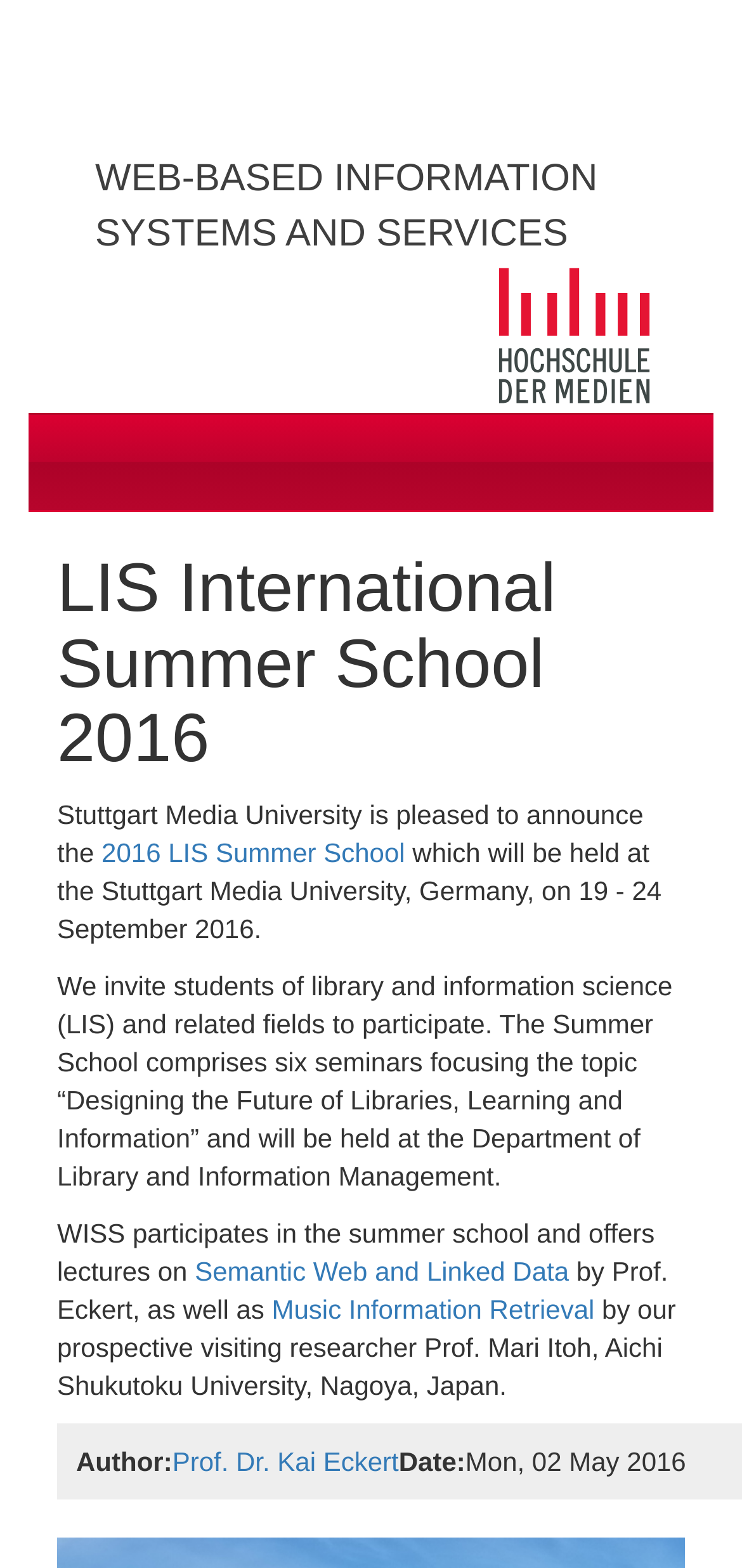Based on the provided description, "Web-based Information Systems and Services", find the bounding box of the corresponding UI element in the screenshot.

[0.128, 0.101, 0.805, 0.162]